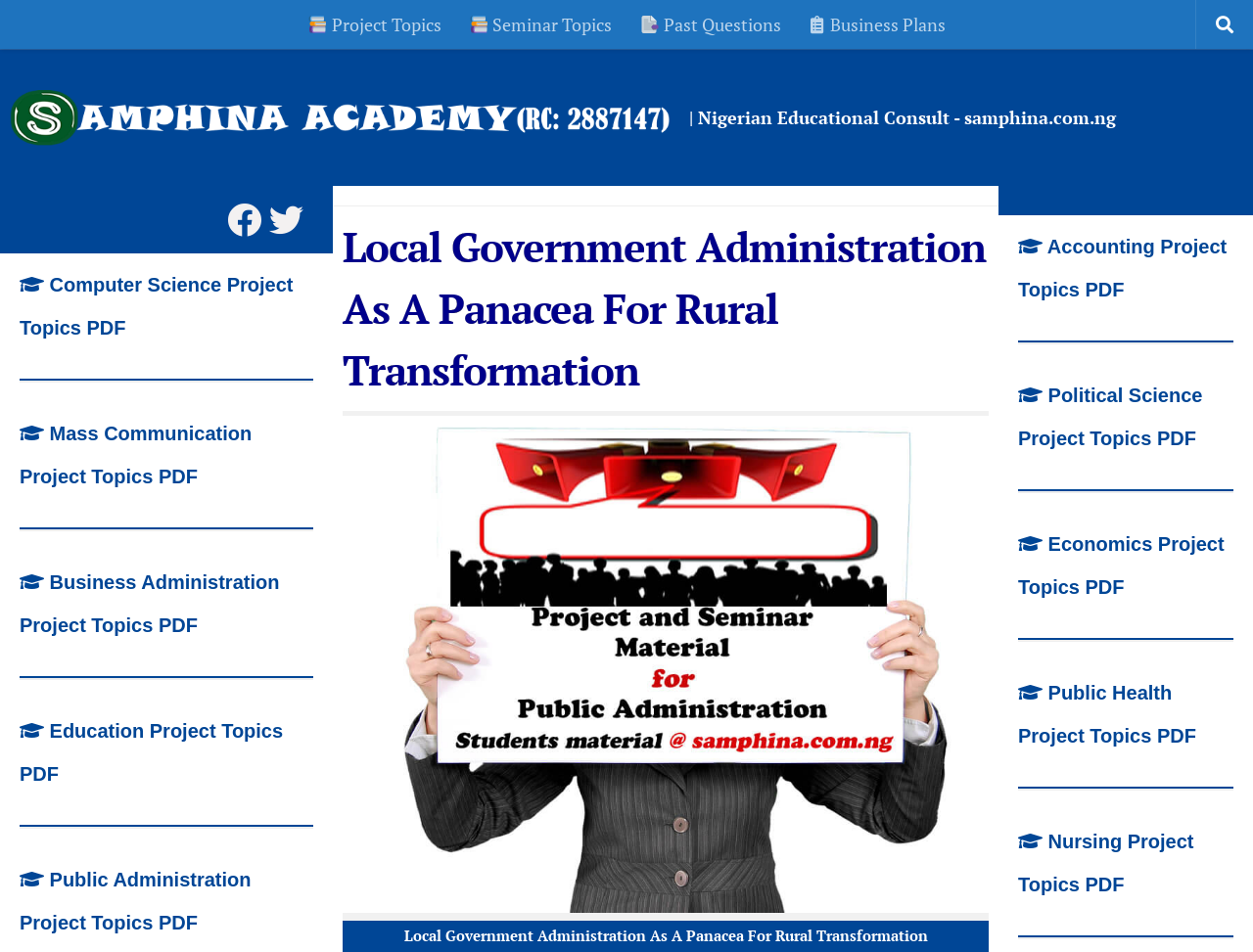Identify and extract the main heading of the webpage.

Local Government Administration As A Panacea For Rural Transformation